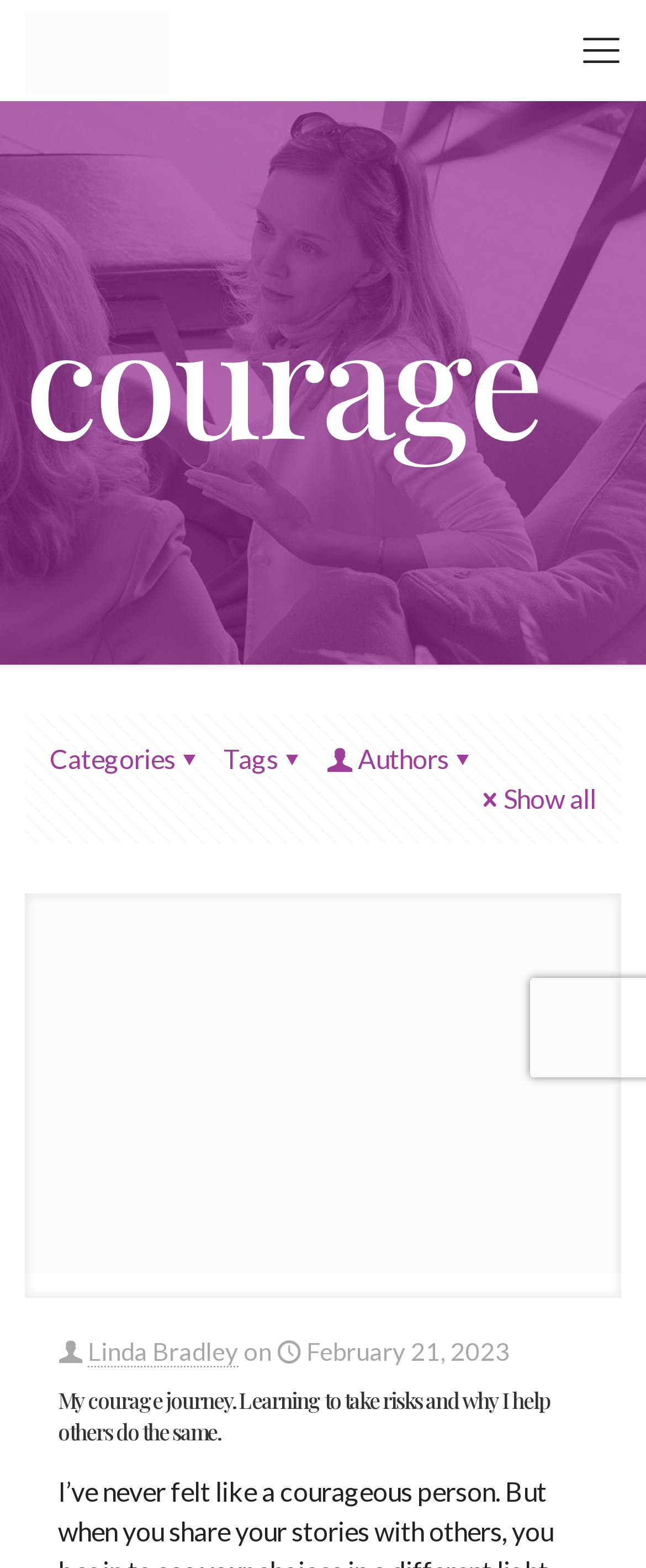Please specify the bounding box coordinates of the region to click in order to perform the following instruction: "click the logo".

[0.038, 0.005, 0.261, 0.058]